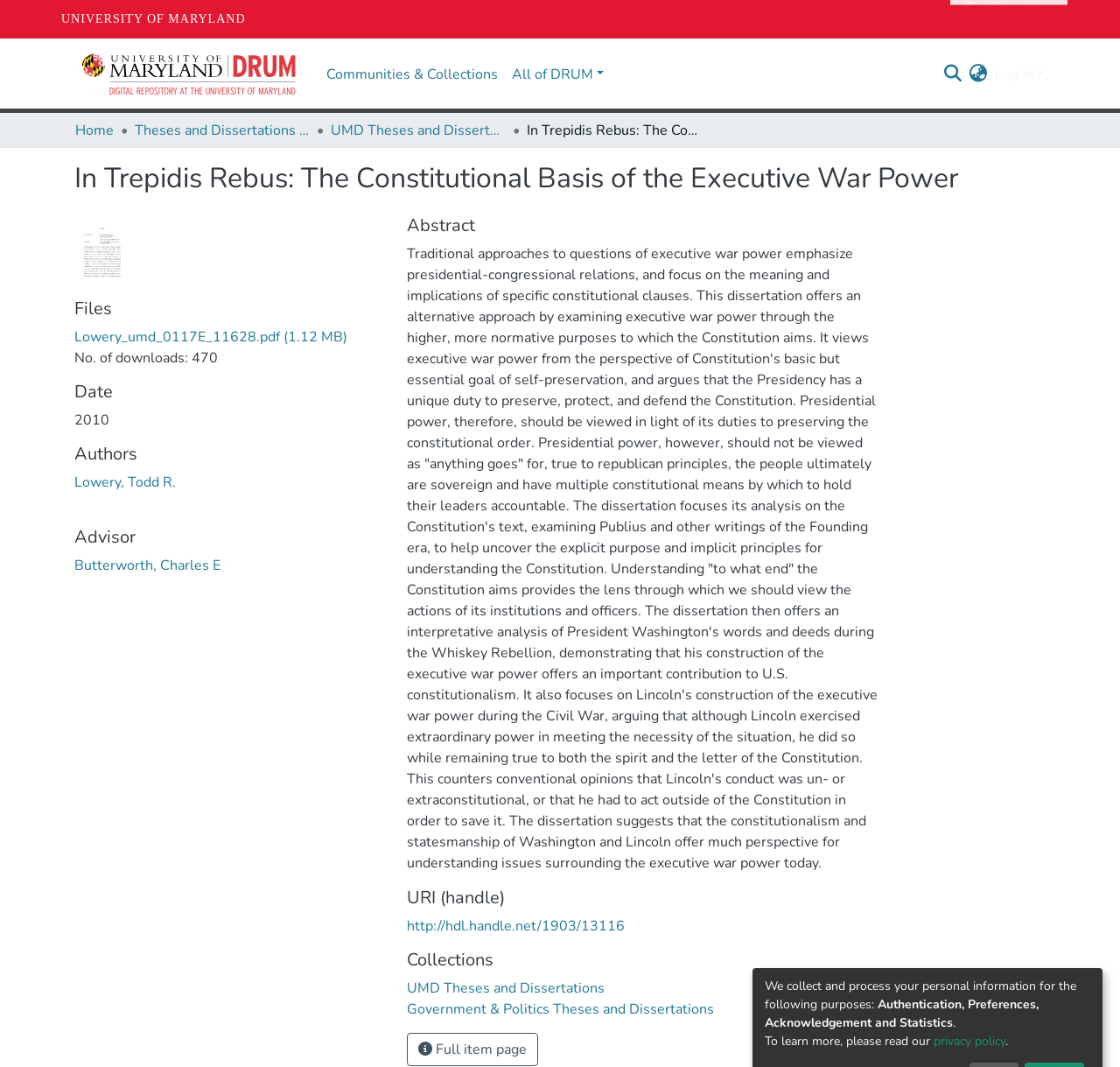Identify the bounding box coordinates for the region to click in order to carry out this instruction: "Download the dissertation file". Provide the coordinates using four float numbers between 0 and 1, formatted as [left, top, right, bottom].

[0.066, 0.307, 0.31, 0.325]